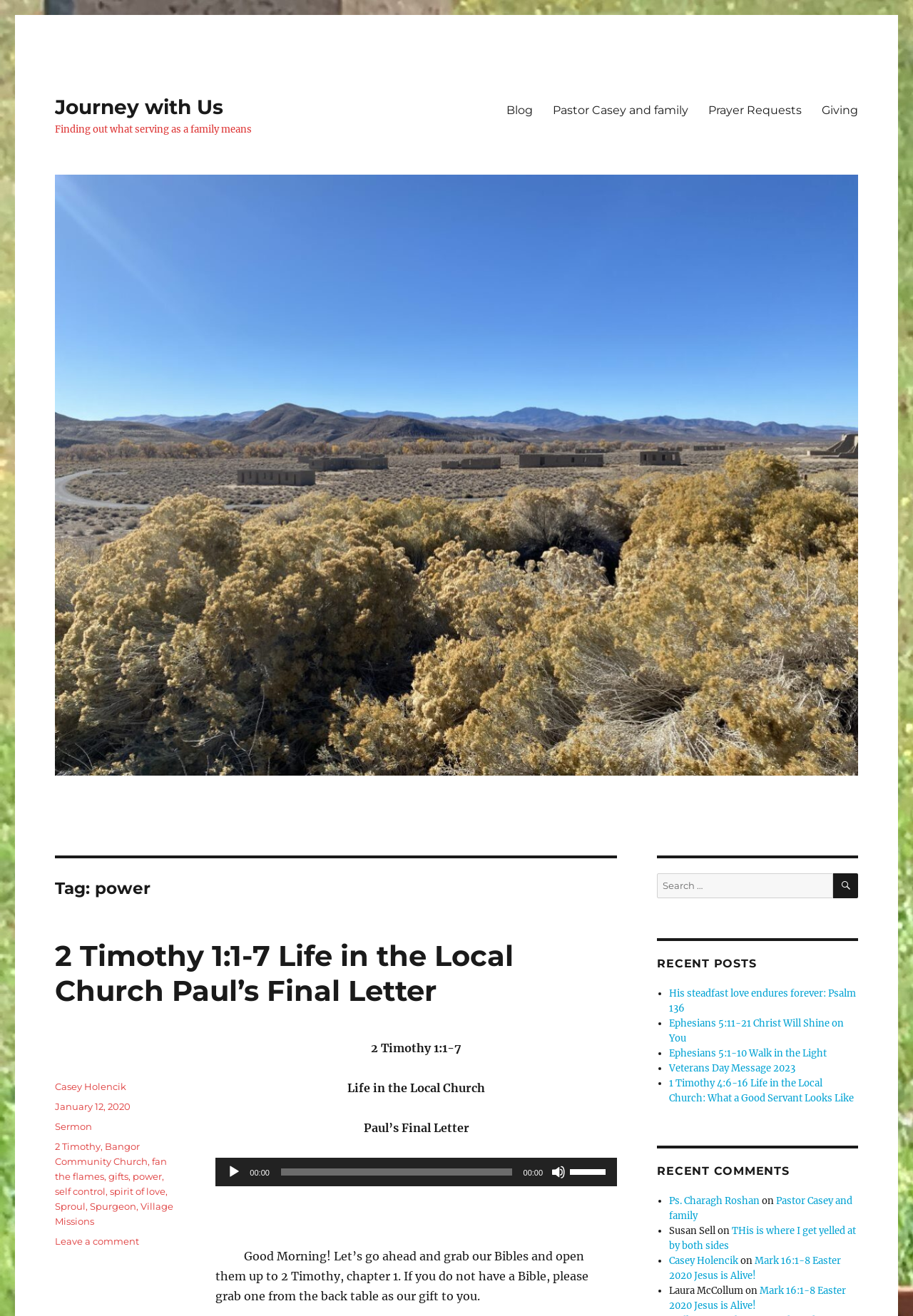Identify the bounding box coordinates of the element that should be clicked to fulfill this task: "Search for something". The coordinates should be provided as four float numbers between 0 and 1, i.e., [left, top, right, bottom].

[0.72, 0.664, 0.94, 0.683]